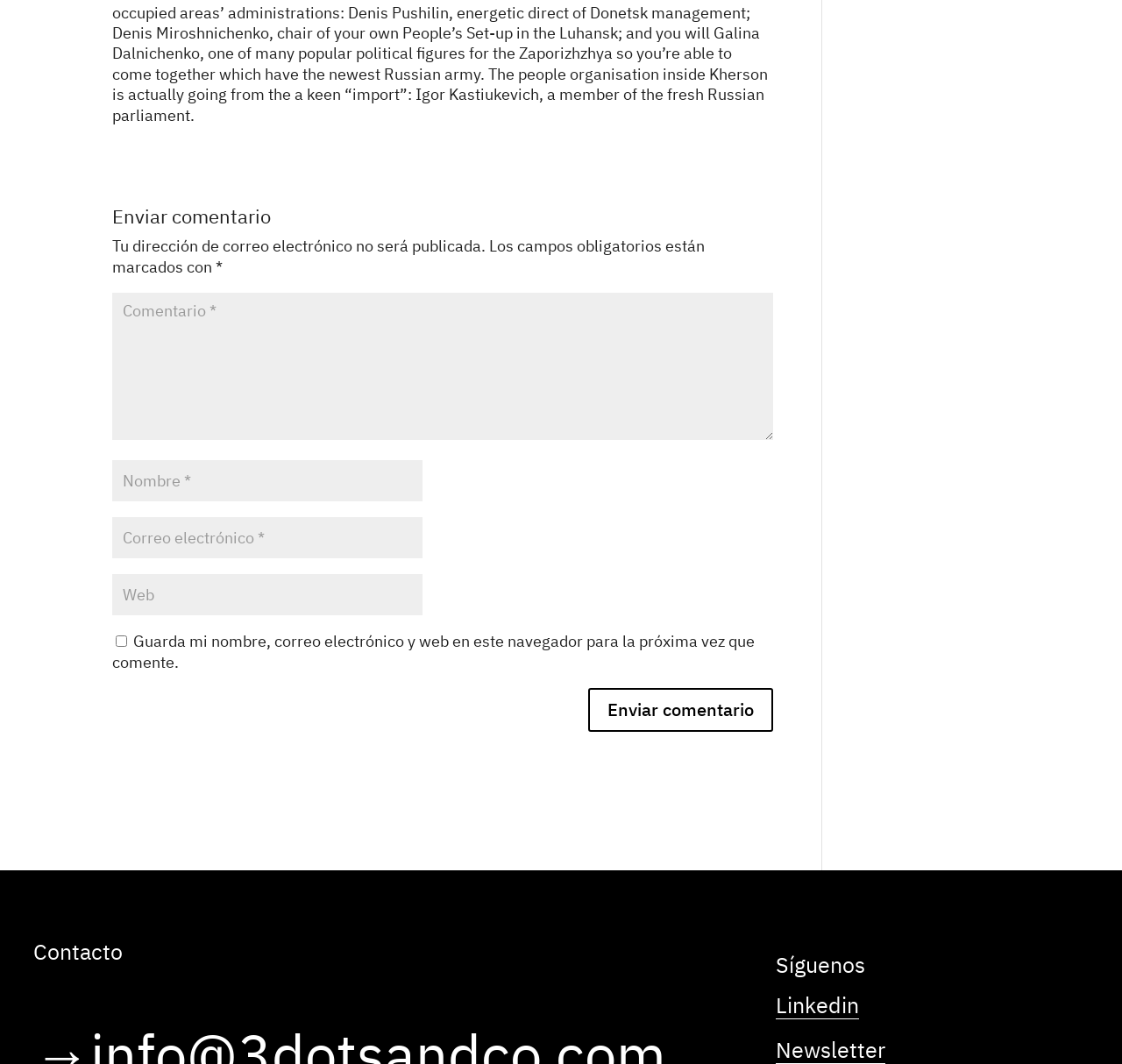Based on what you see in the screenshot, provide a thorough answer to this question: What is the option to save user information for future comments?

The webpage has a checkbox option that allows users to save their name, email, and website information for future comments. This option is unchecked by default and can be selected by the user if they want to save their information.